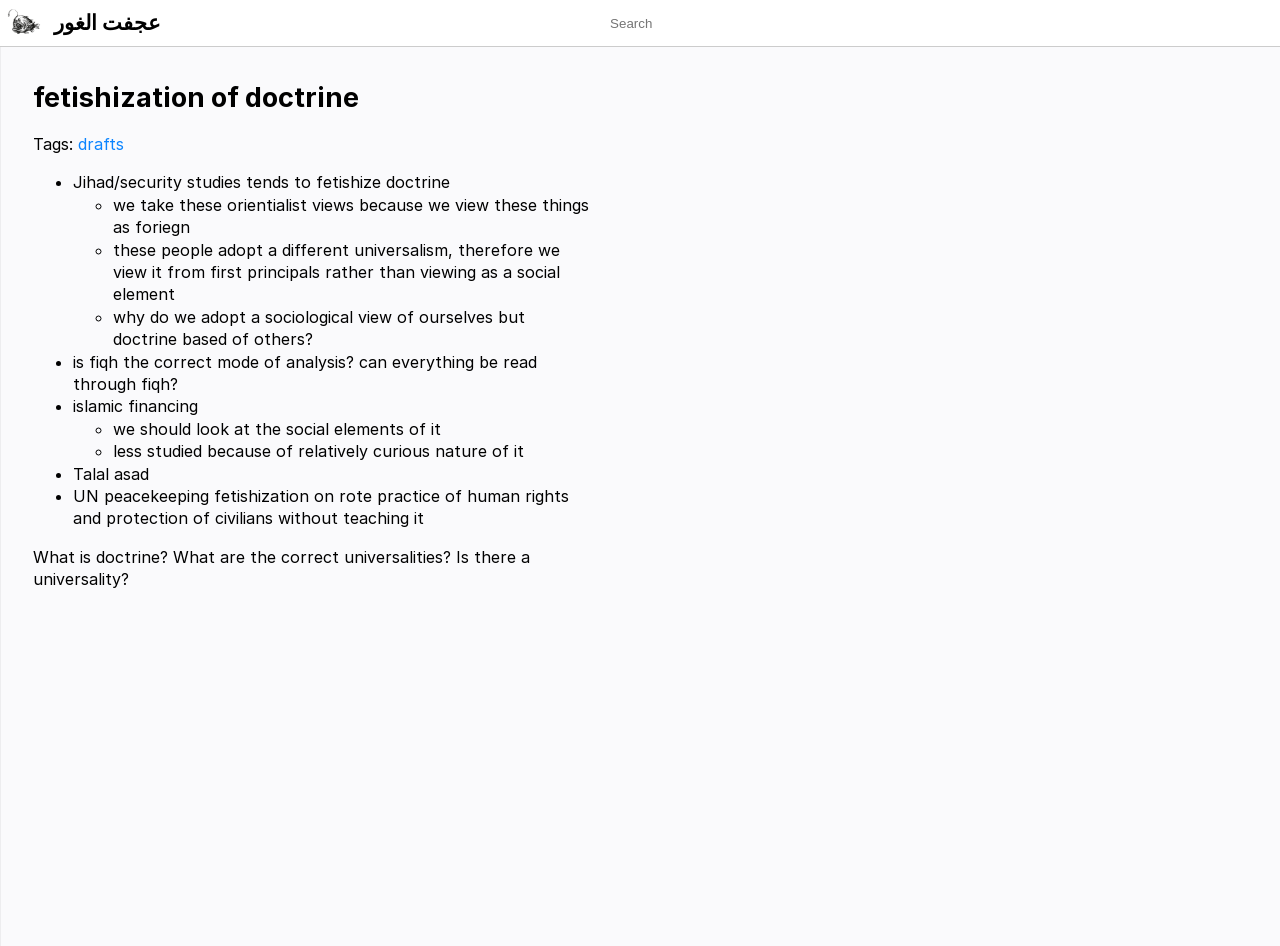What is the text above the search box?
Please respond to the question thoroughly and include all relevant details.

The text above the search box is an Arabic phrase, which is the first heading element on the webpage. It is located at the top-left corner of the webpage, with a bounding box of [0.042, 0.009, 0.126, 0.04].